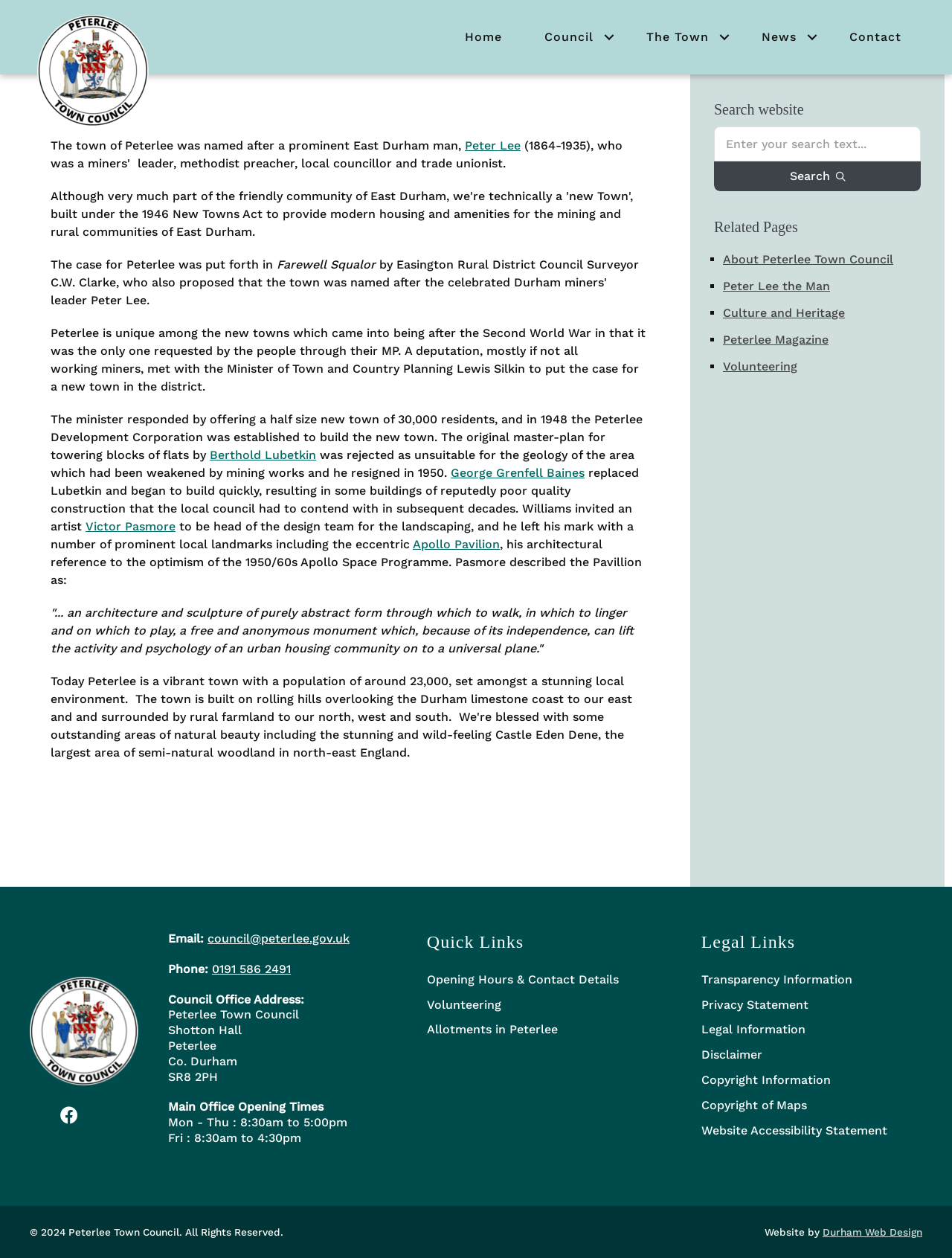Locate the bounding box coordinates of the clickable element to fulfill the following instruction: "Click the Home link". Provide the coordinates as four float numbers between 0 and 1 in the format [left, top, right, bottom].

[0.466, 0.017, 0.549, 0.043]